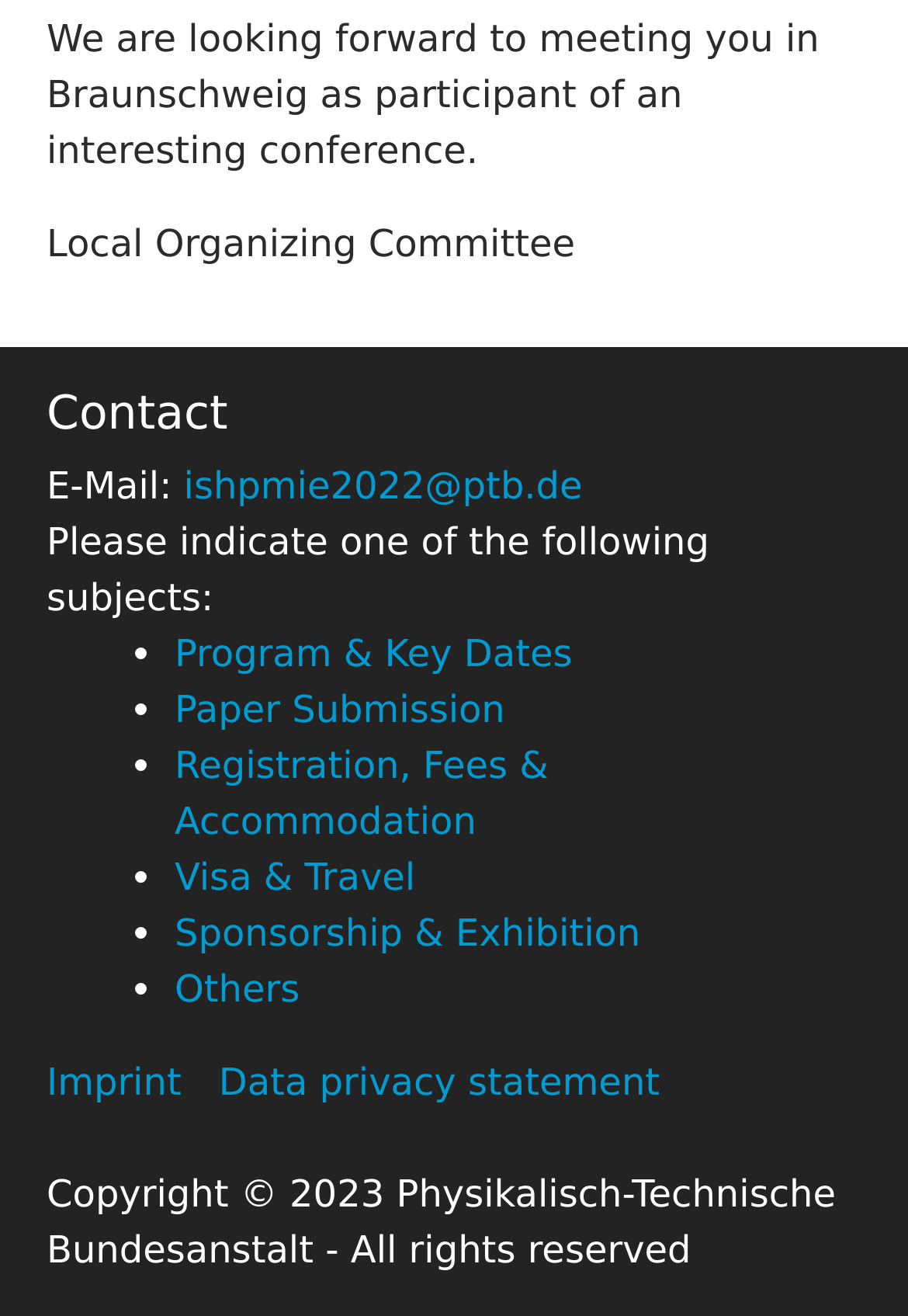Please locate the bounding box coordinates of the element that should be clicked to achieve the given instruction: "Go to imprint page".

[0.051, 0.805, 0.2, 0.839]